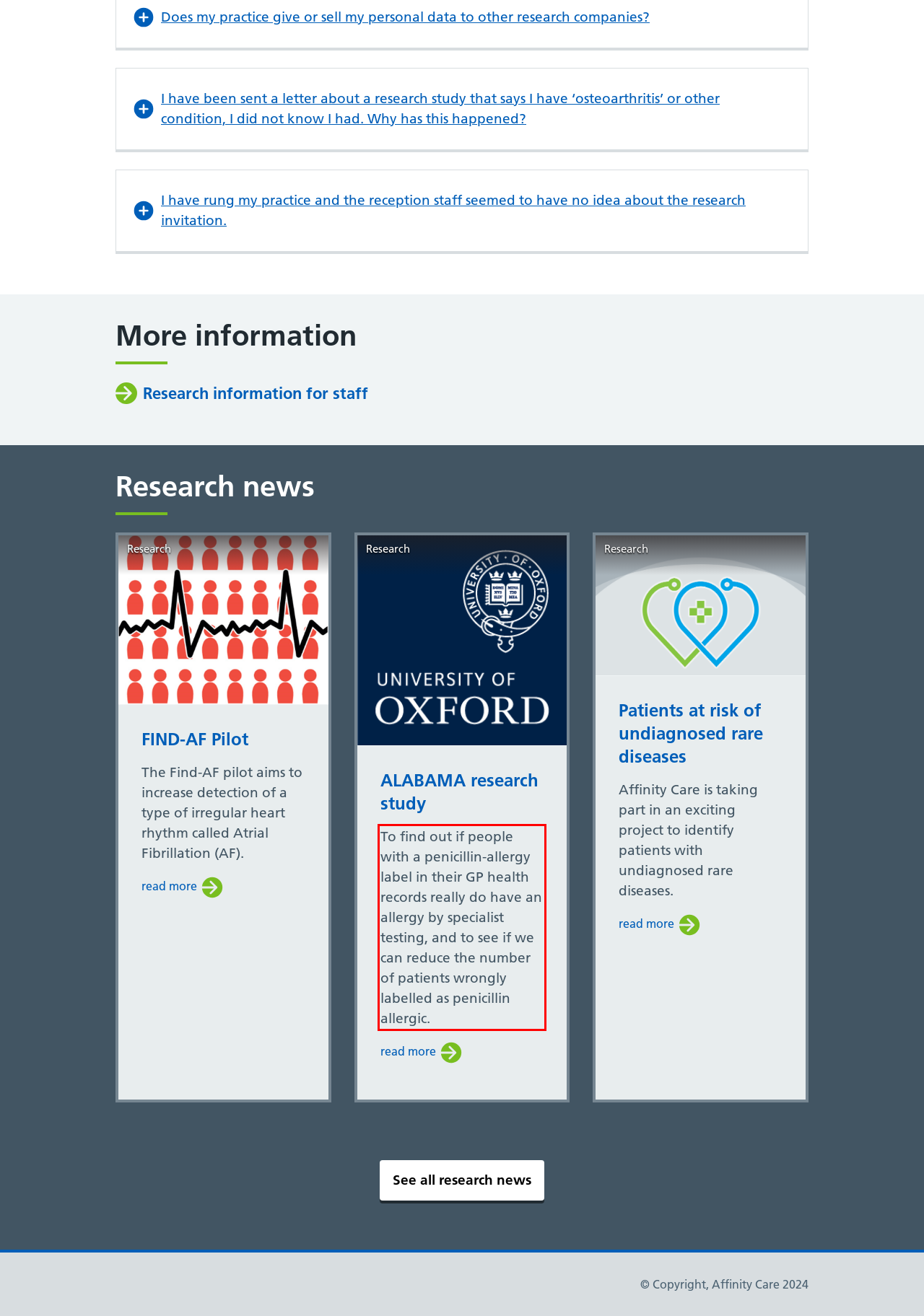Please examine the screenshot of the webpage and read the text present within the red rectangle bounding box.

To find out if people with a penicillin-allergy label in their GP health records really do have an allergy by specialist testing, and to see if we can reduce the number of patients wrongly labelled as penicillin allergic.